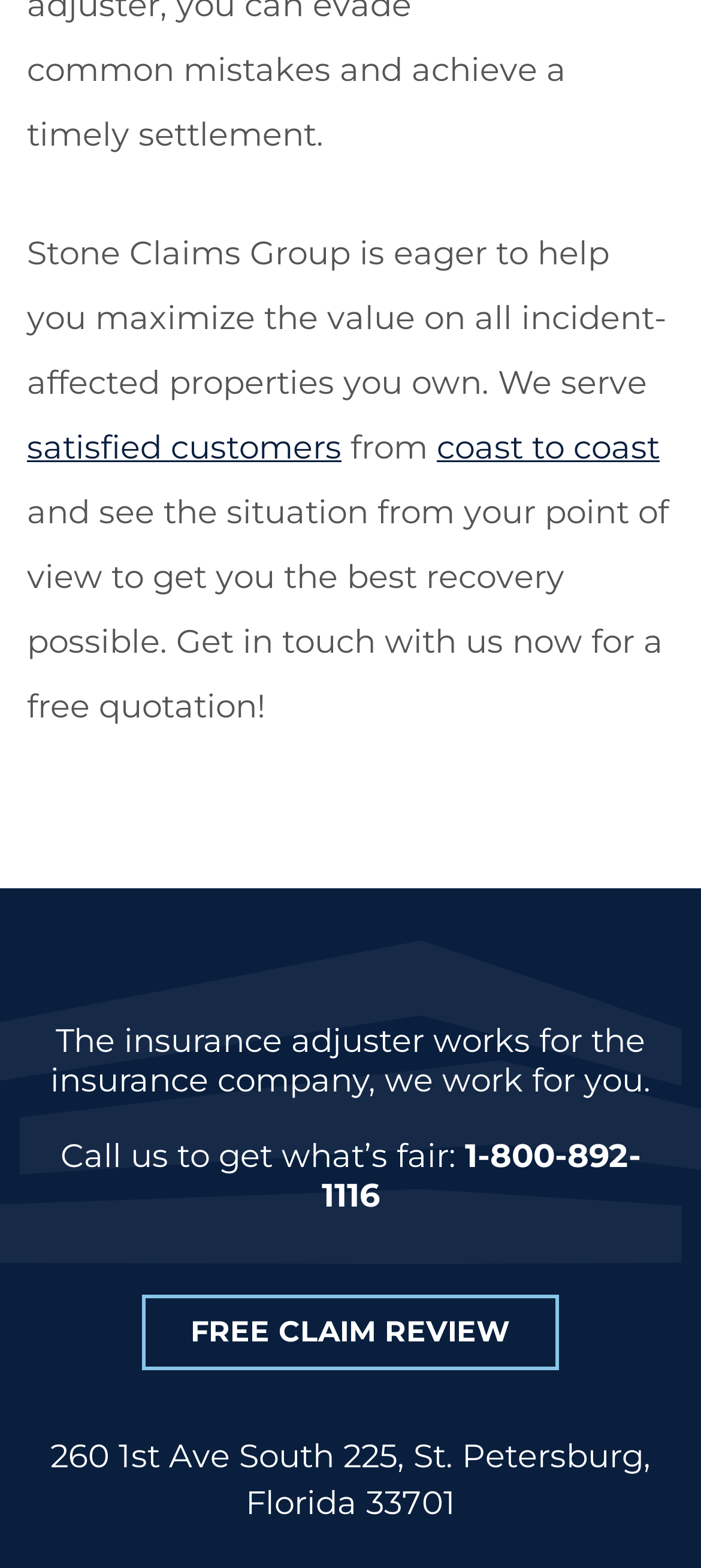Using a single word or phrase, answer the following question: 
What is the purpose of contacting Stone Claims Group?

Get a fair recovery